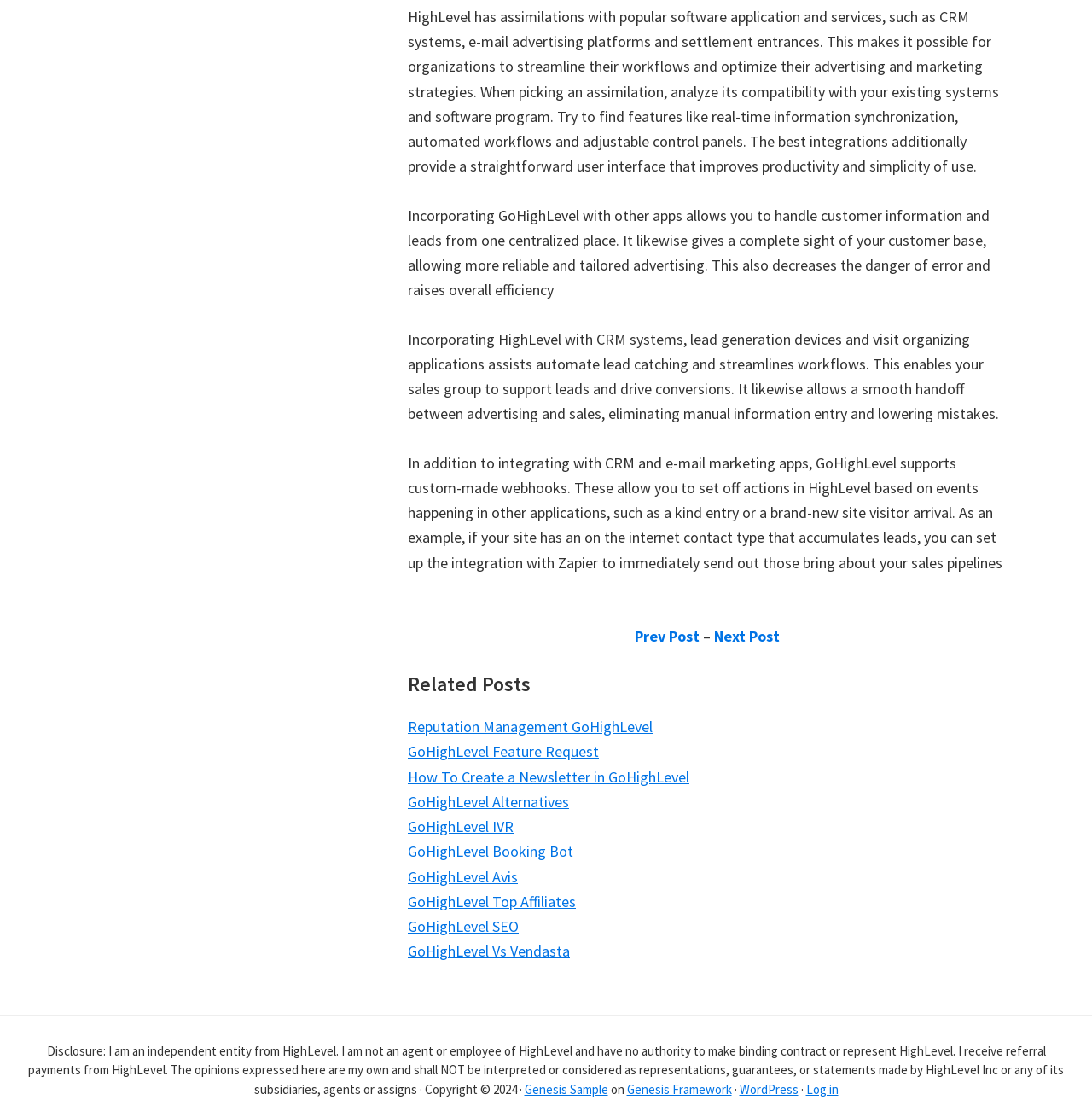Identify the bounding box coordinates necessary to click and complete the given instruction: "Check Shrikhand Nutrition".

None